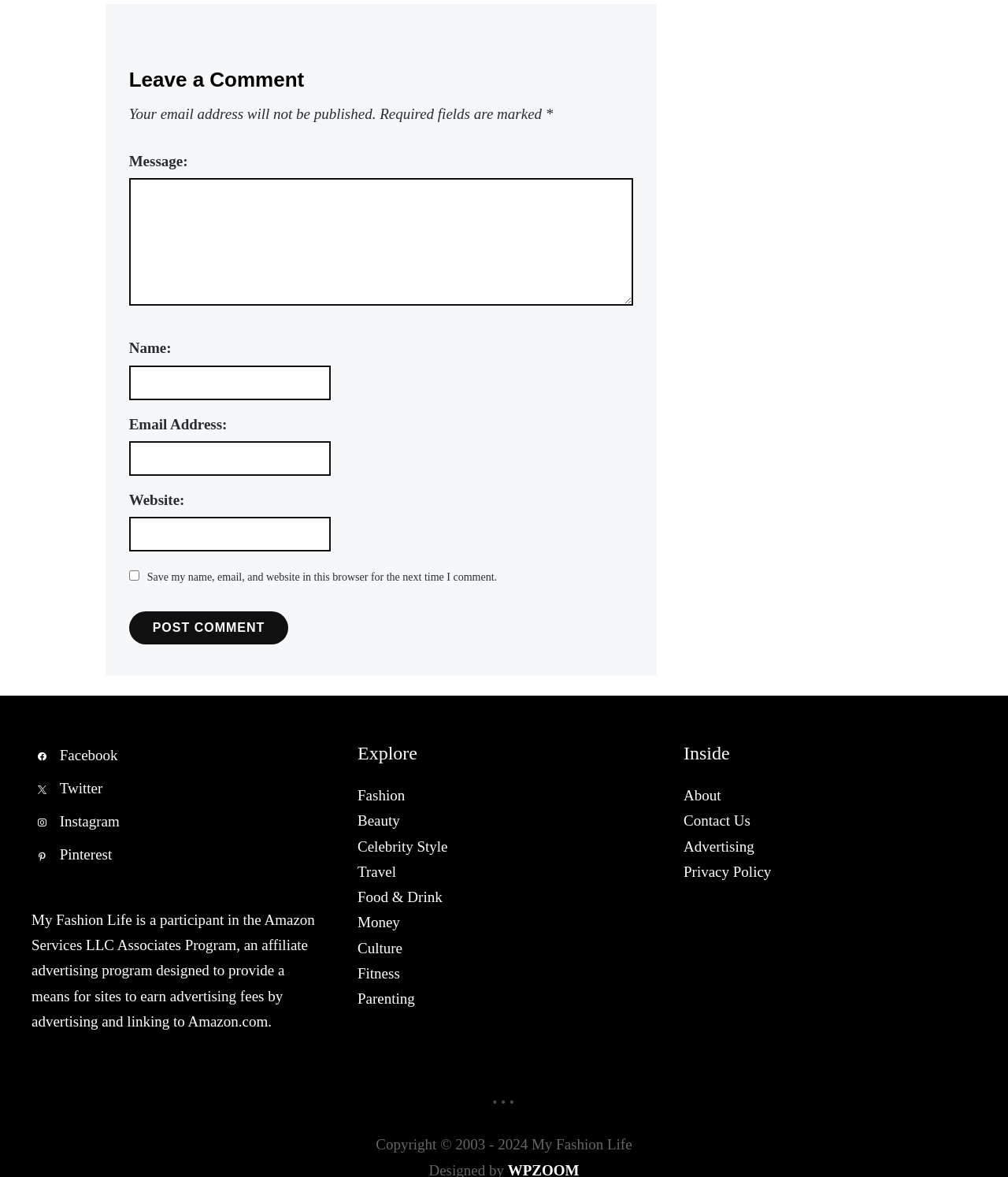Specify the bounding box coordinates of the area to click in order to follow the given instruction: "Explore Fashion."

[0.355, 0.669, 0.402, 0.683]